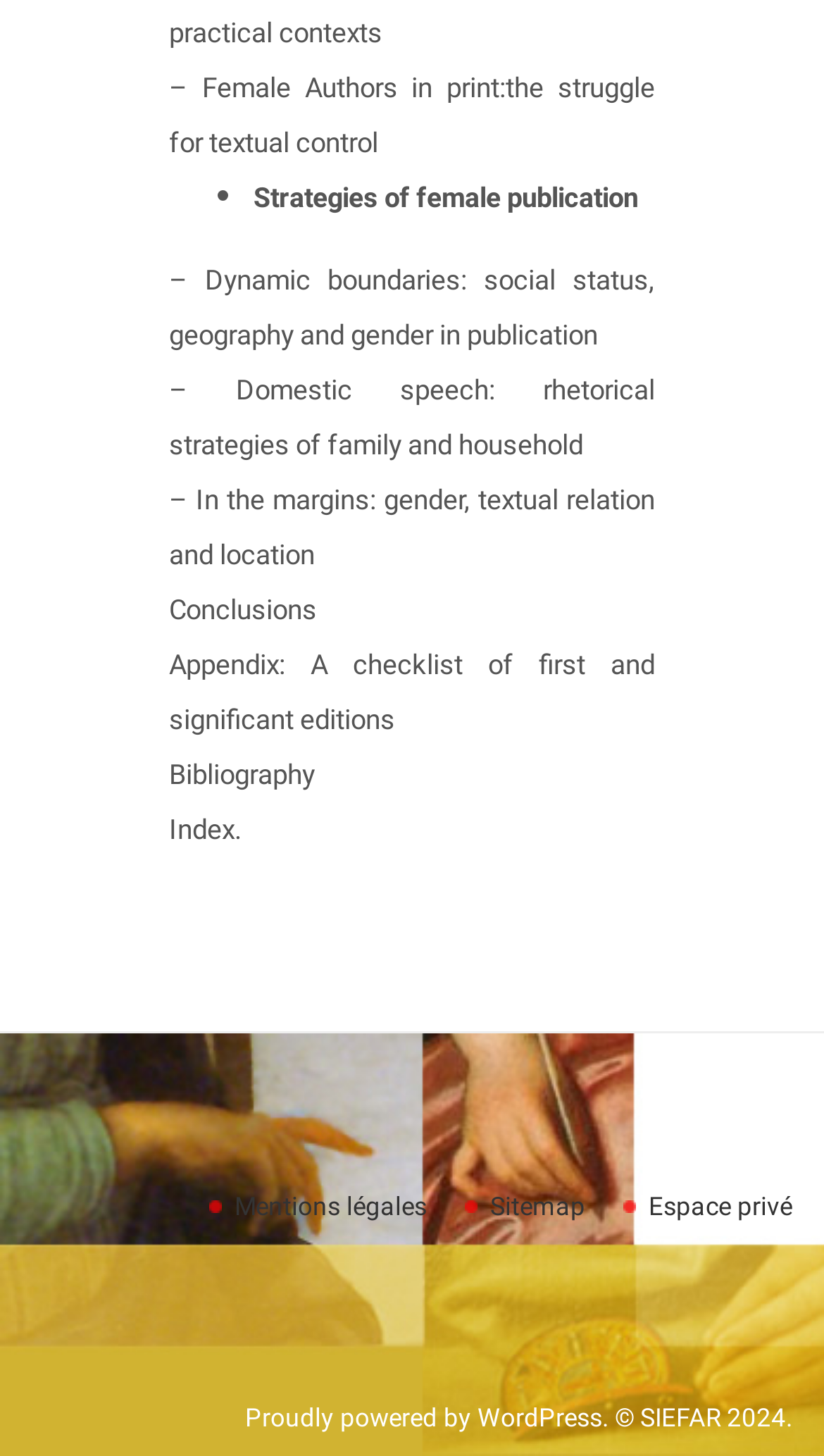What is the copyright year?
Please provide a comprehensive and detailed answer to the question.

I looked at the static text element at the bottom of the page and found the copyright information '. © SIEFAR 2024.' which indicates the copyright year is 2024.